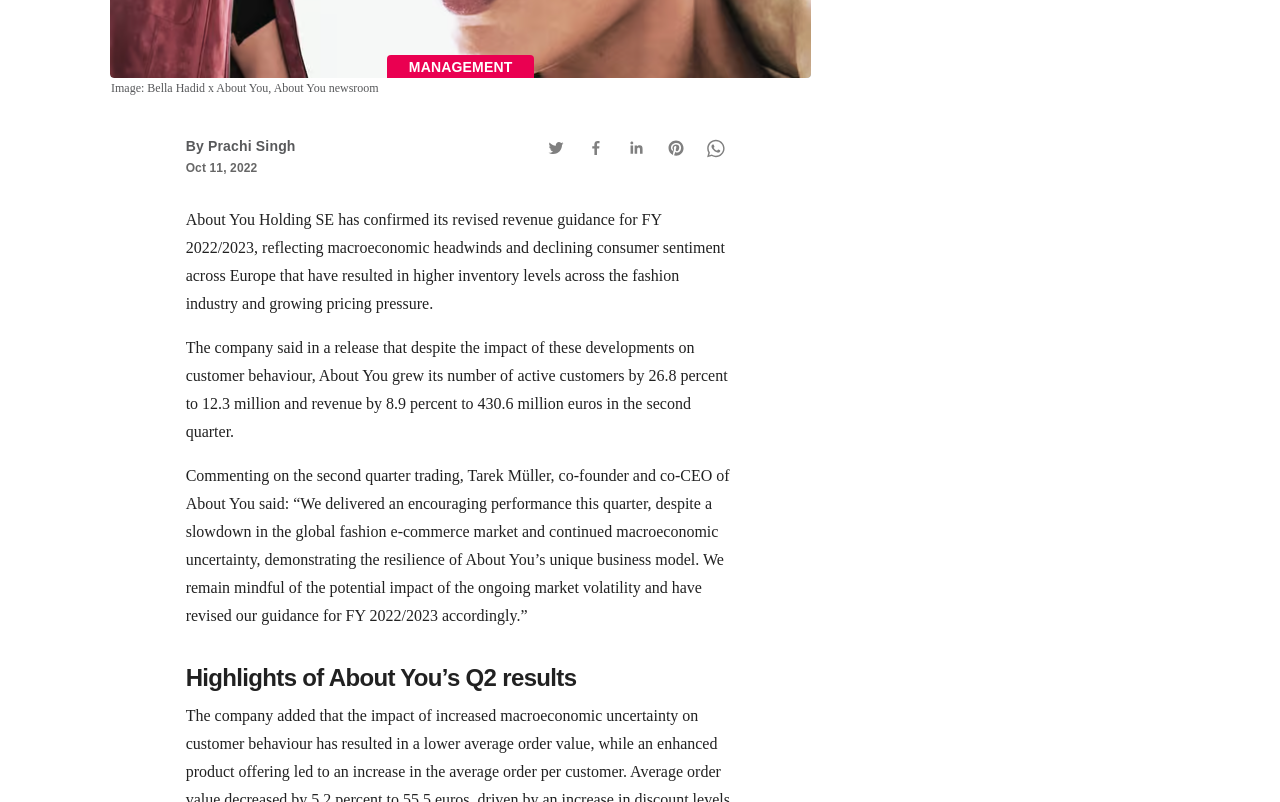From the screenshot, find the bounding box of the UI element matching this description: "1-day diet pills". Supply the bounding box coordinates in the form [left, top, right, bottom], each a float between 0 and 1.

None